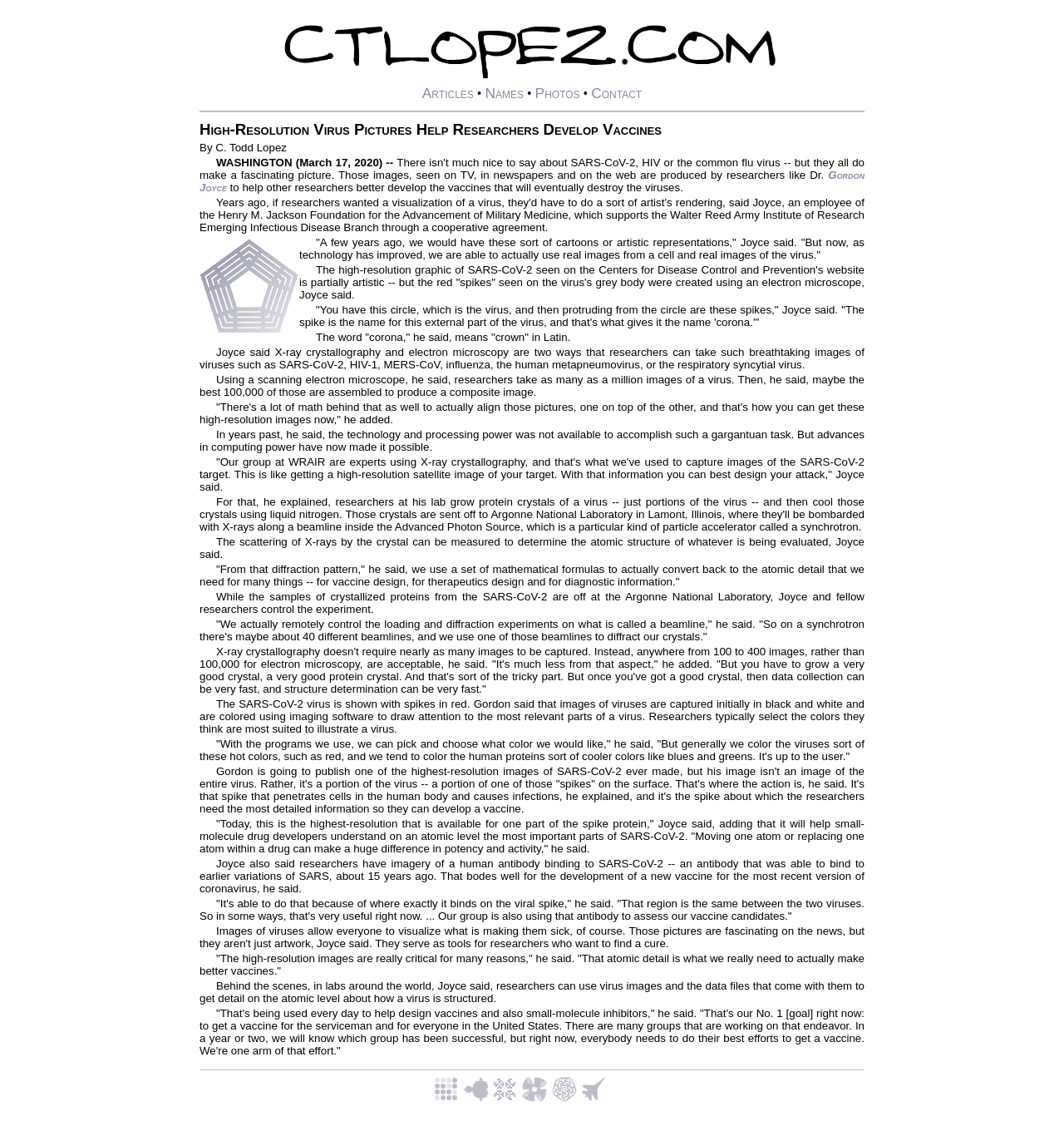Provide the text content of the webpage's main heading.

High-Resolution Virus Pictures Help Researchers Develop Vaccines